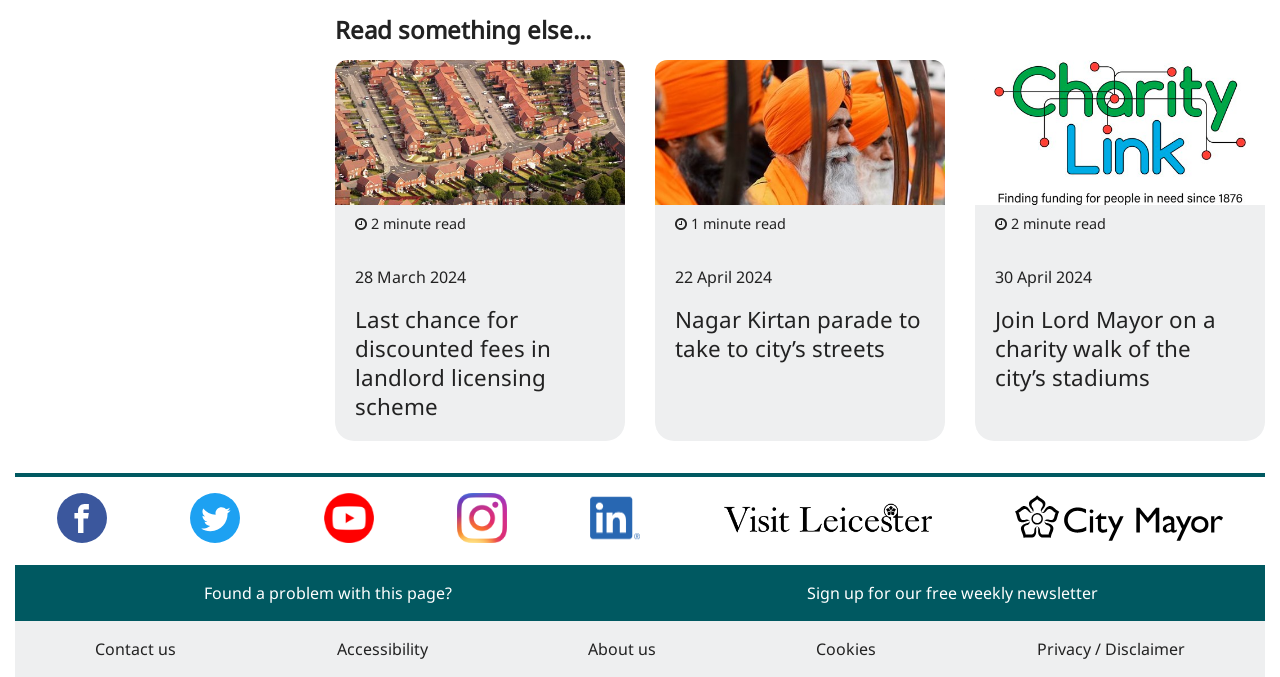Please locate the bounding box coordinates of the element that should be clicked to complete the given instruction: "Join Lord Mayor on a charity walk of the city’s stadiums".

[0.777, 0.45, 0.973, 0.579]